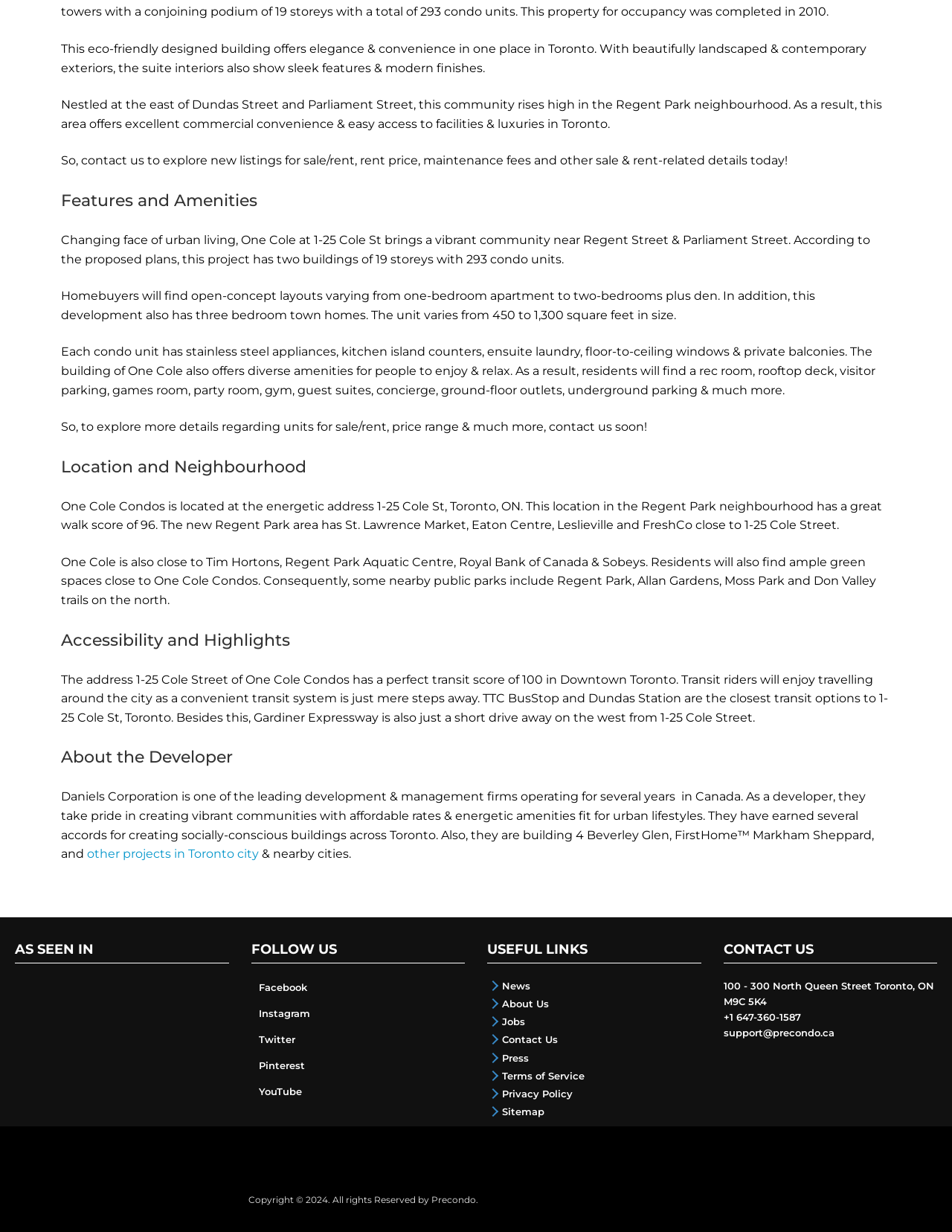Locate the bounding box of the UI element with the following description: "Terms of Service".

[0.527, 0.868, 0.614, 0.878]